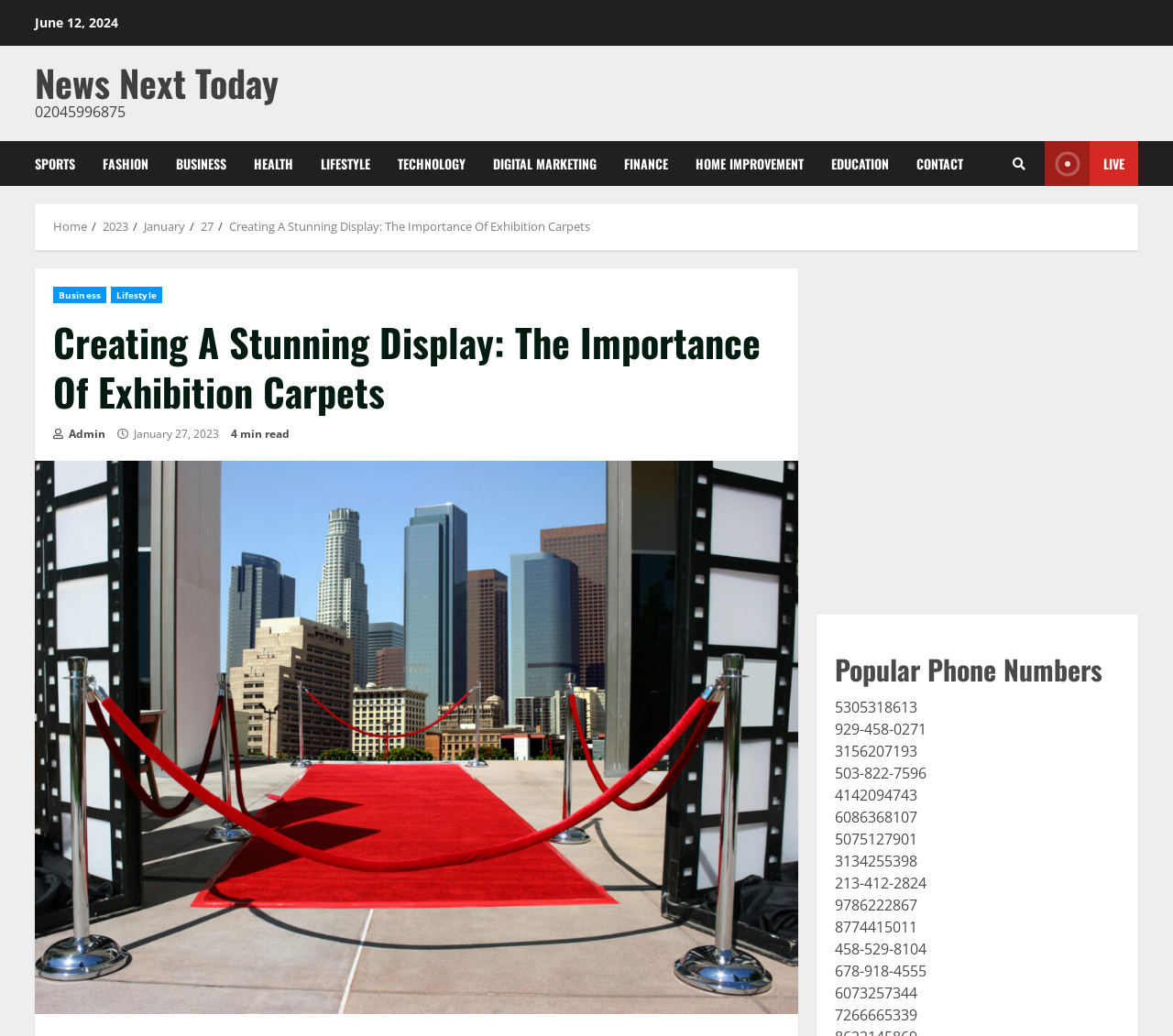Find the coordinates for the bounding box of the element with this description: "Digital Marketing".

[0.409, 0.136, 0.52, 0.179]